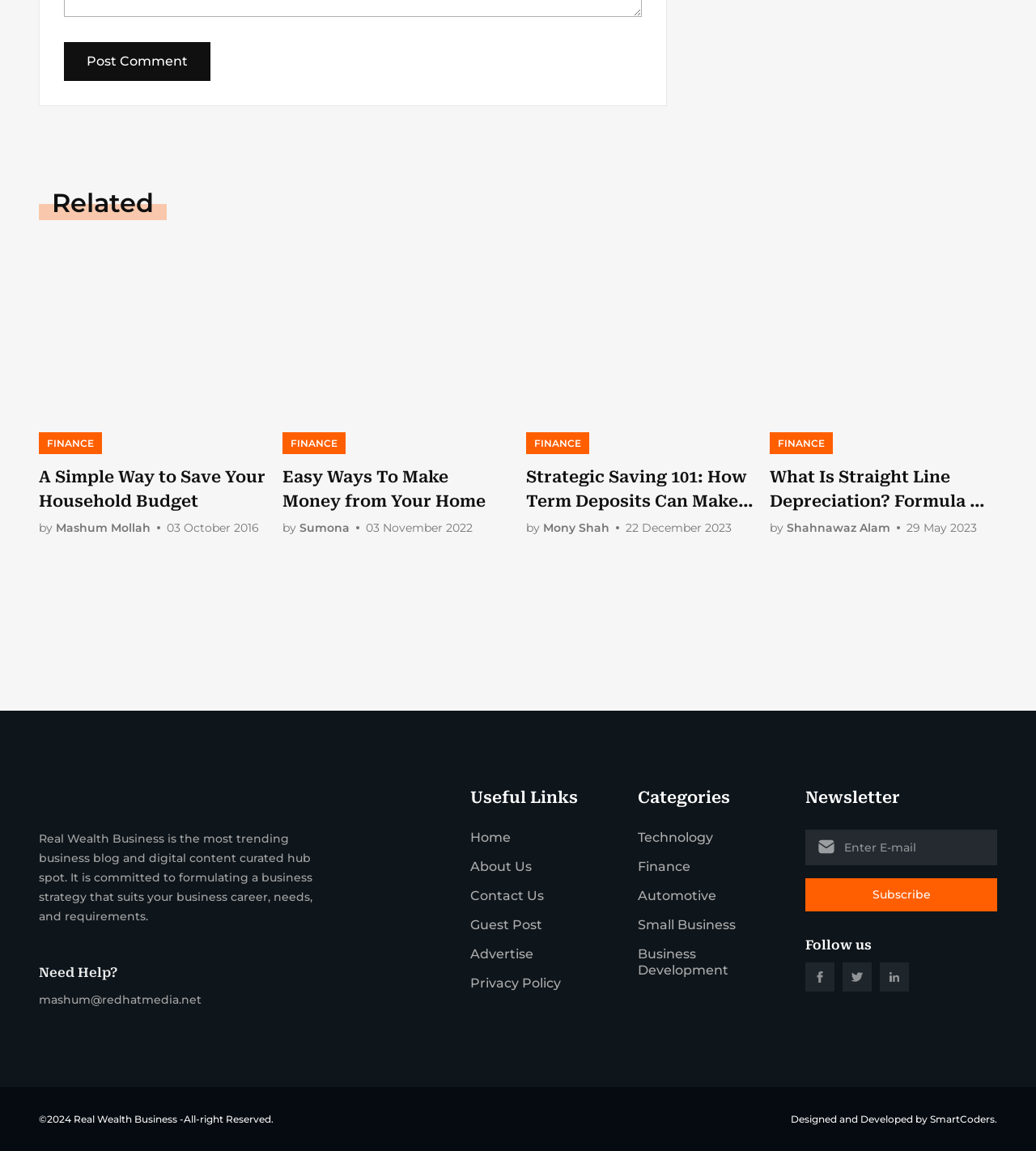Please answer the following question using a single word or phrase: 
What categories are available on the website?

Technology, Finance, Automotive, etc.